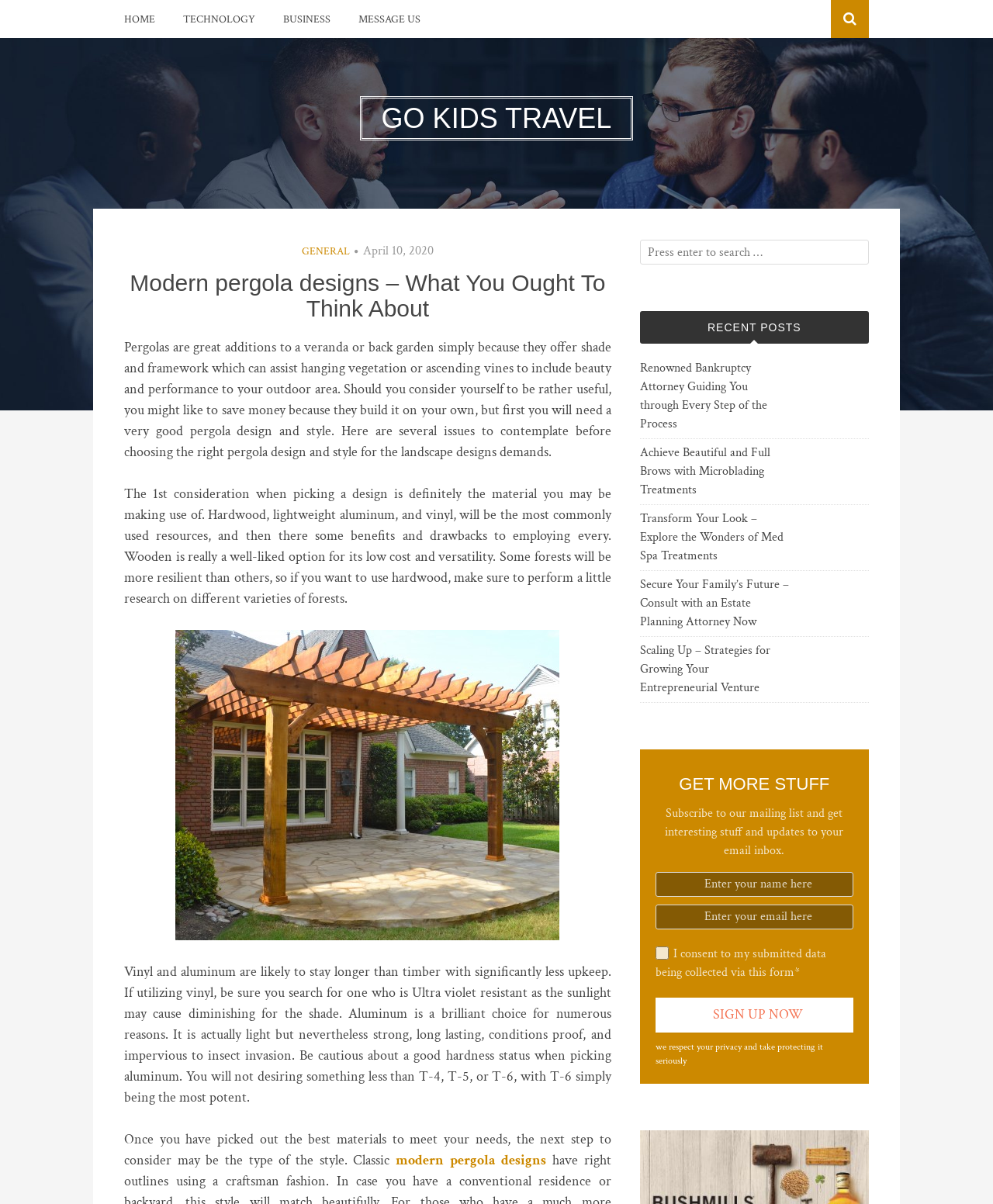What is the purpose of a pergola?
Give a one-word or short phrase answer based on the image.

Shade and framework